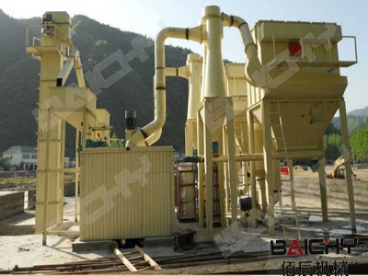Give a detailed explanation of what is happening in the image.

The image showcases a large, industrial gold ore milling machine, designed for processing gold ore. The structure features a series of silos and pipes, highlighting its functionality in the processing workflow. The machinery is depicted in a natural setting with mountainous terrain in the background, indicating its potential operational environment. This equipment is crucial in the milling process, transforming raw gold ore into a more refined product, facilitating further steps in gold extraction and processing. The image is marked with the brand name, underscoring its manufacturer. Overall, it represents significant technology employed in the mining industry, particularly within gold milling.